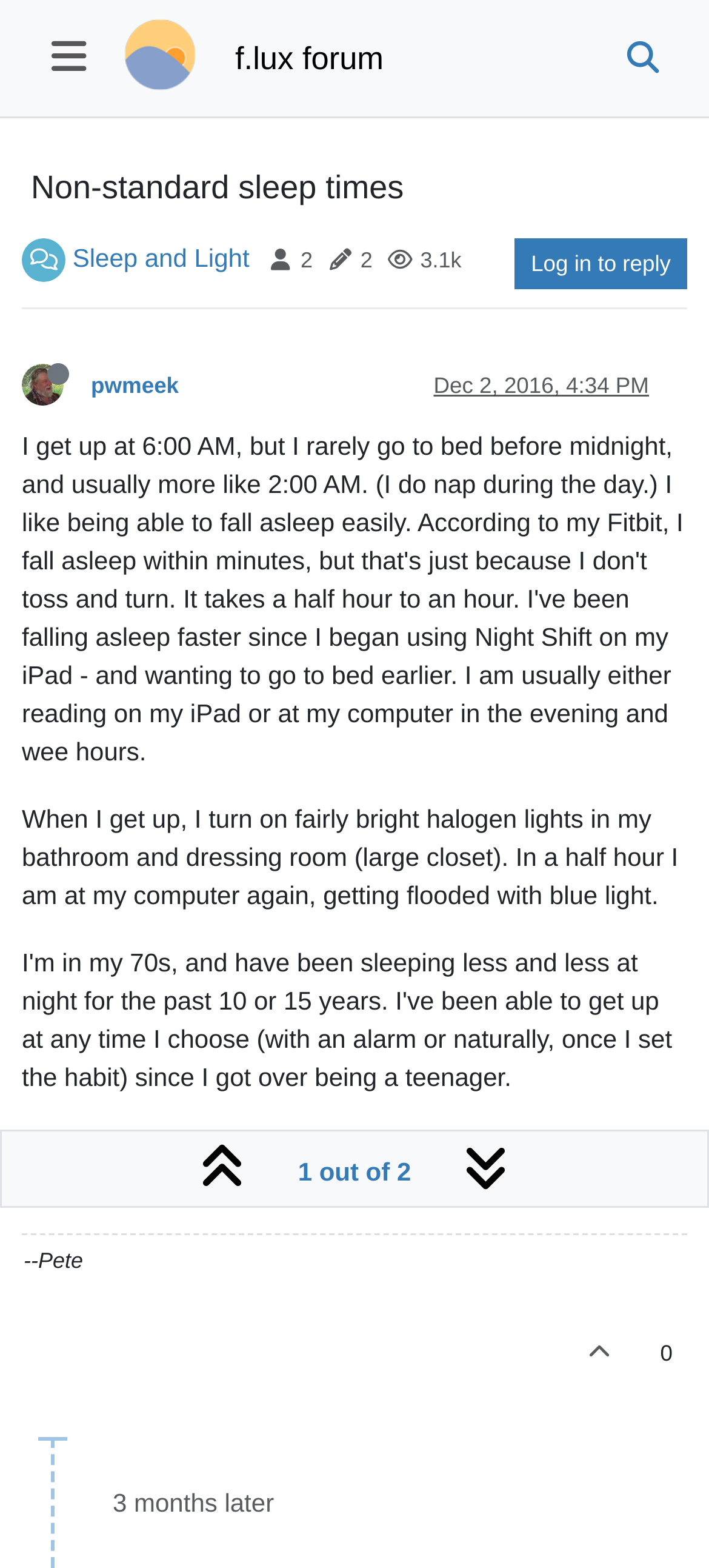Can you give a detailed response to the following question using the information from the image? What is the username of the user who posted this?

I found the username by looking at the link element with the text 'pwmeek' which is located below the user avatar image.